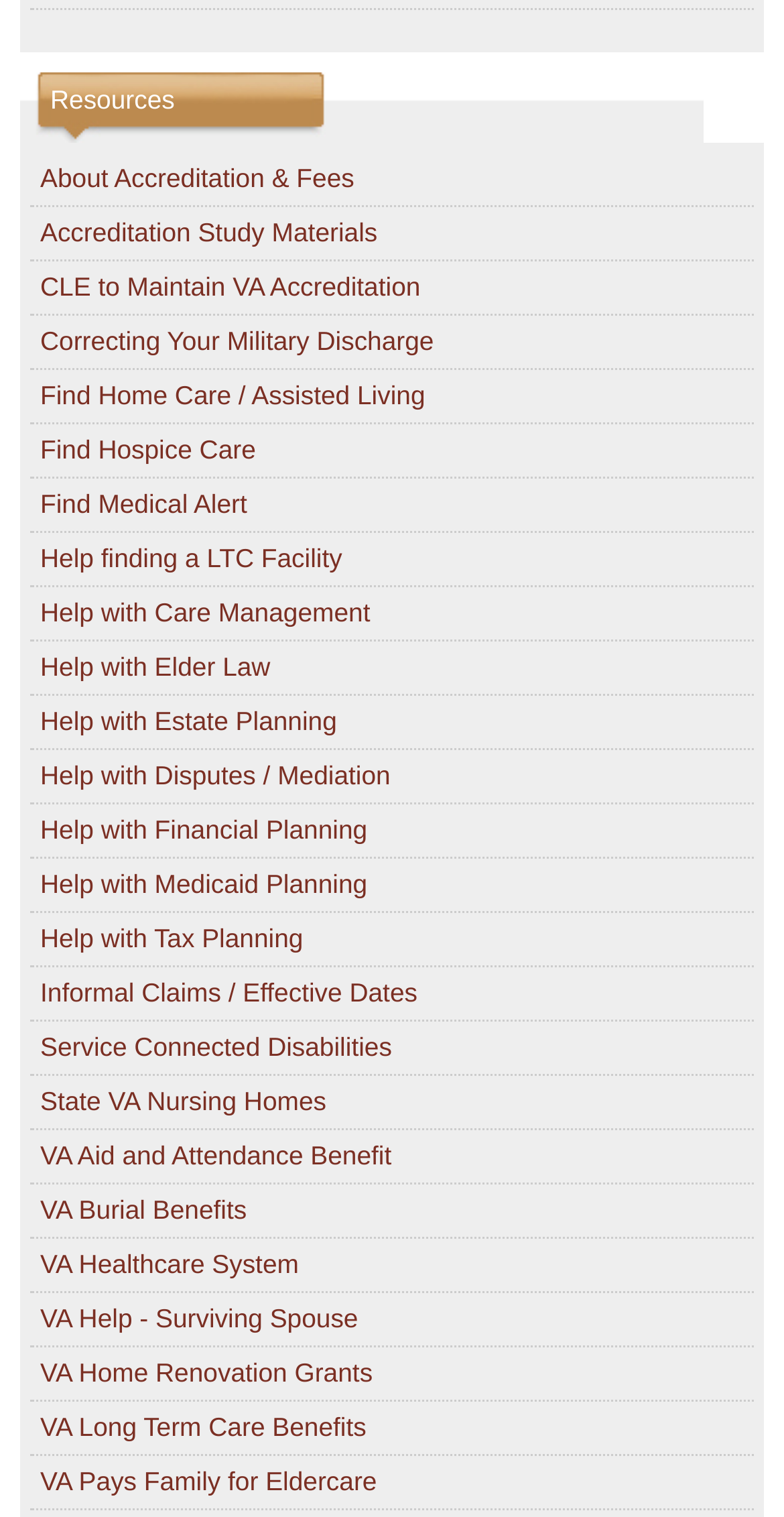What type of planning is mentioned on this webpage?
Use the image to answer the question with a single word or phrase.

Elder law planning